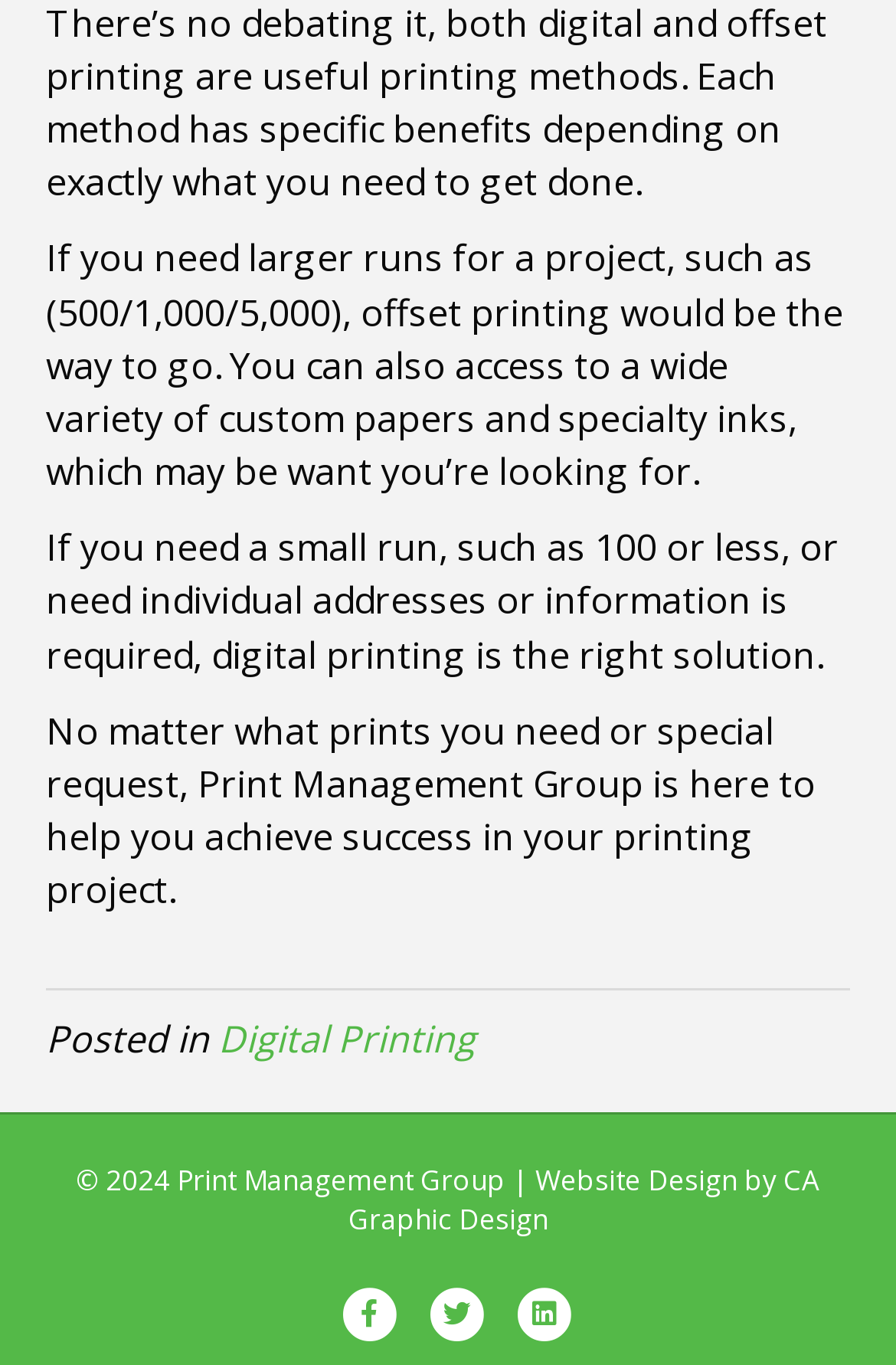Based on what you see in the screenshot, provide a thorough answer to this question: What is the copyright year of the webpage?

The text '© 2024 Print Management Group | Website Design by CA Graphic Design' indicates that the copyright year of the webpage is 2024.